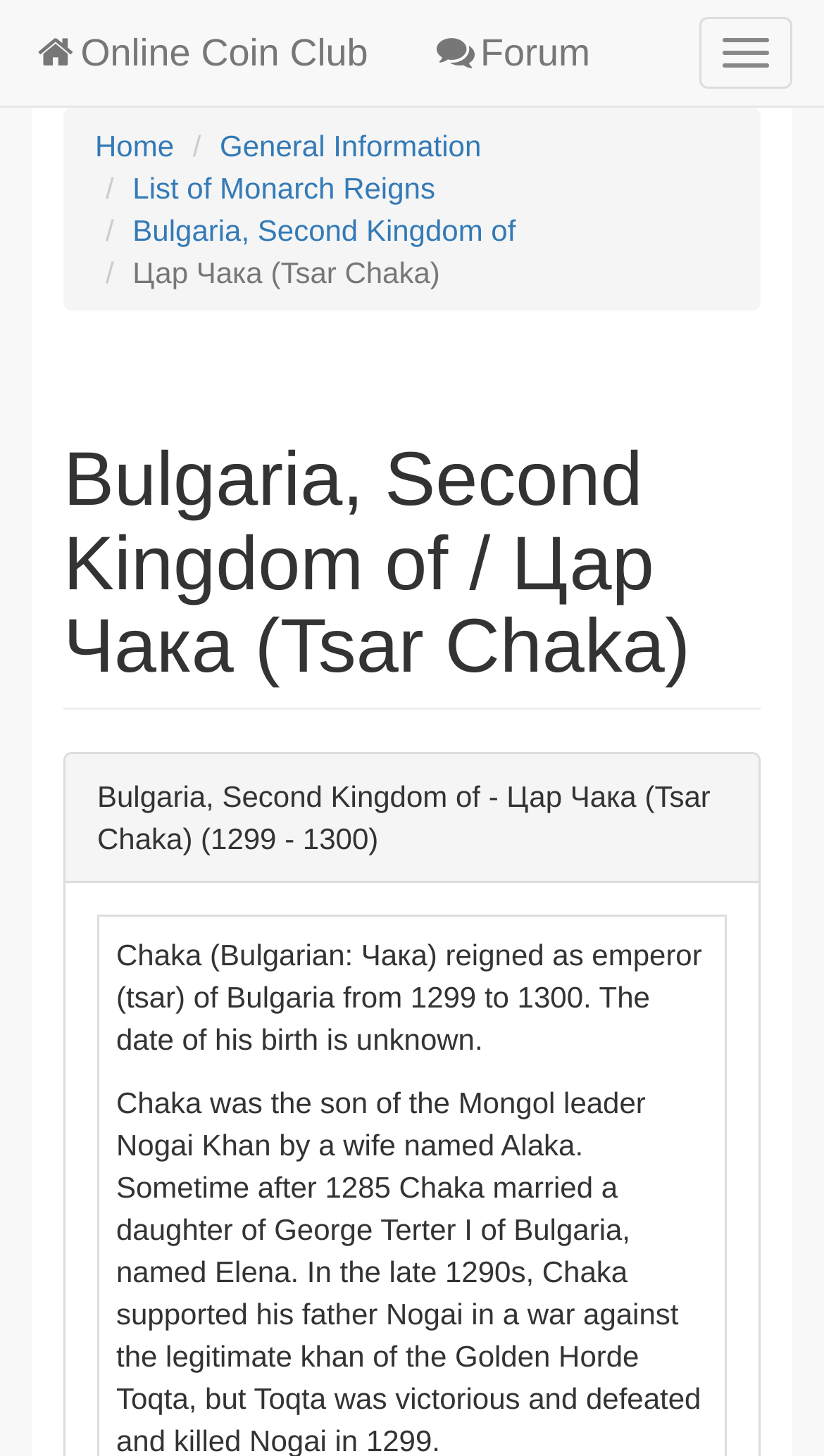Using the information in the image, give a comprehensive answer to the question: 
What is the parent category of Tsar Chaka?

I found the answer by looking at the breadcrumb navigation. The link 'Bulgaria, Second Kingdom of' is the parent category of the current page 'Цар Чака (Tsar Chaka)'.